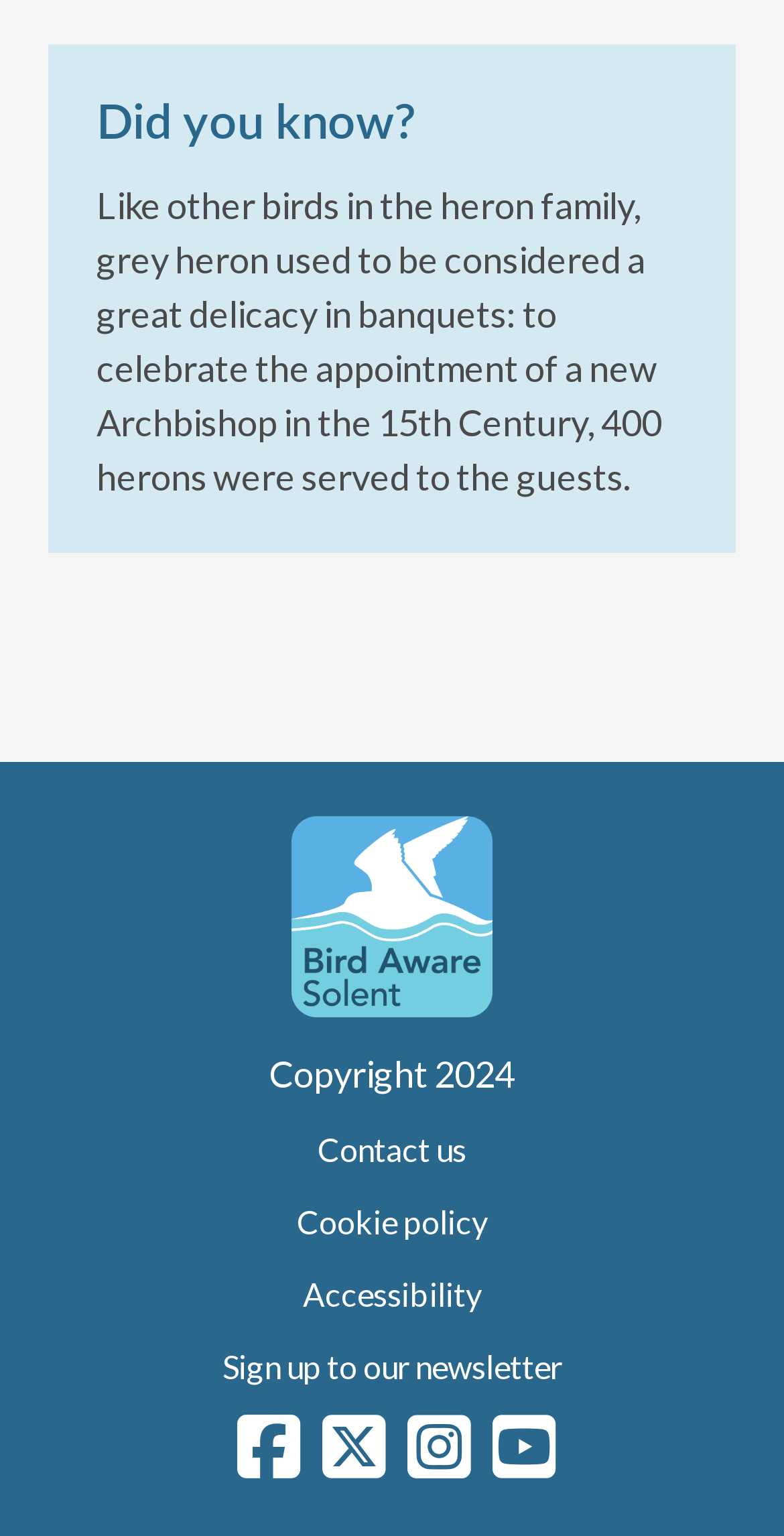How many links are there in the footer section?
Using the image, provide a concise answer in one word or a short phrase.

5